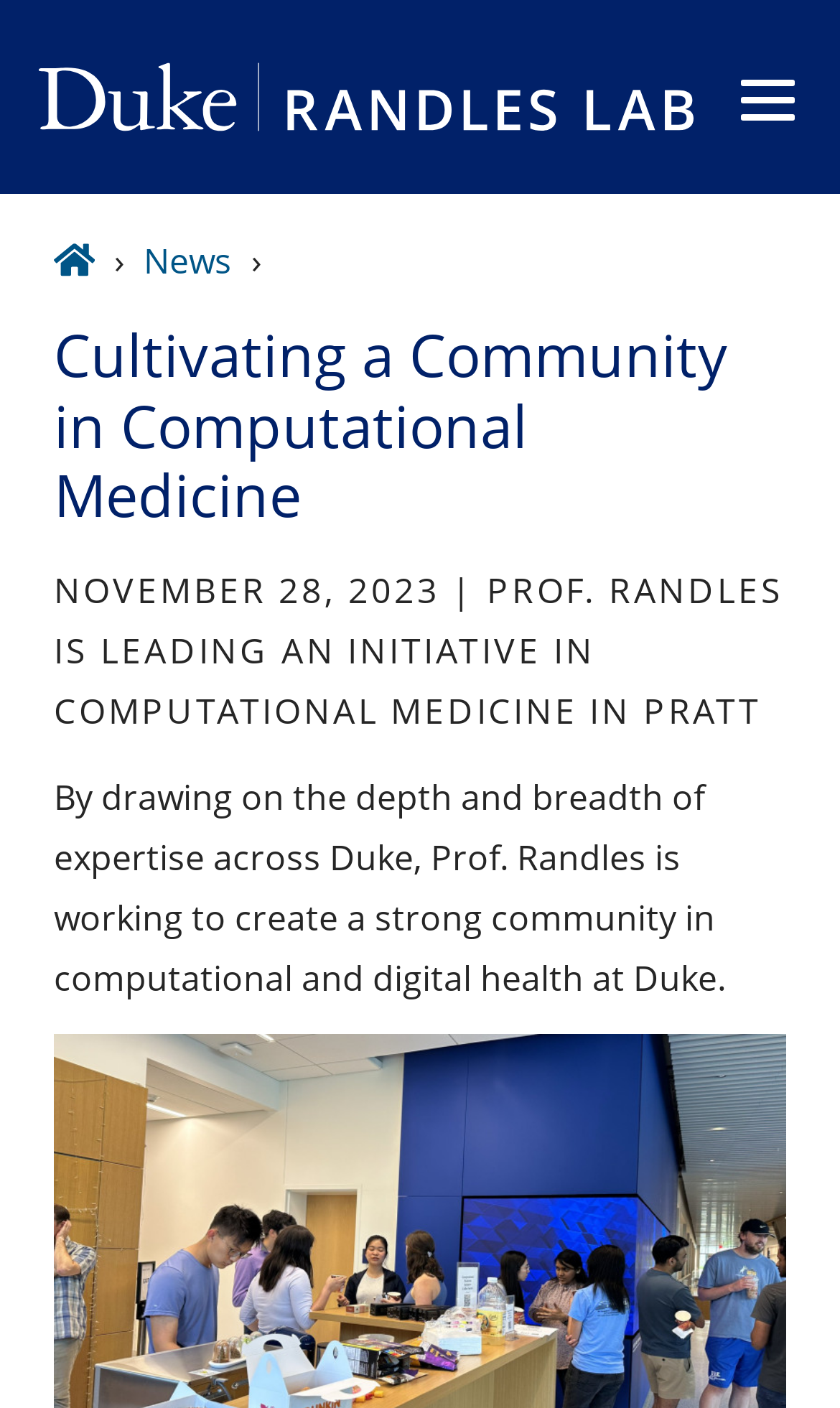What is the location of the initiative?
Using the picture, provide a one-word or short phrase answer.

Duke